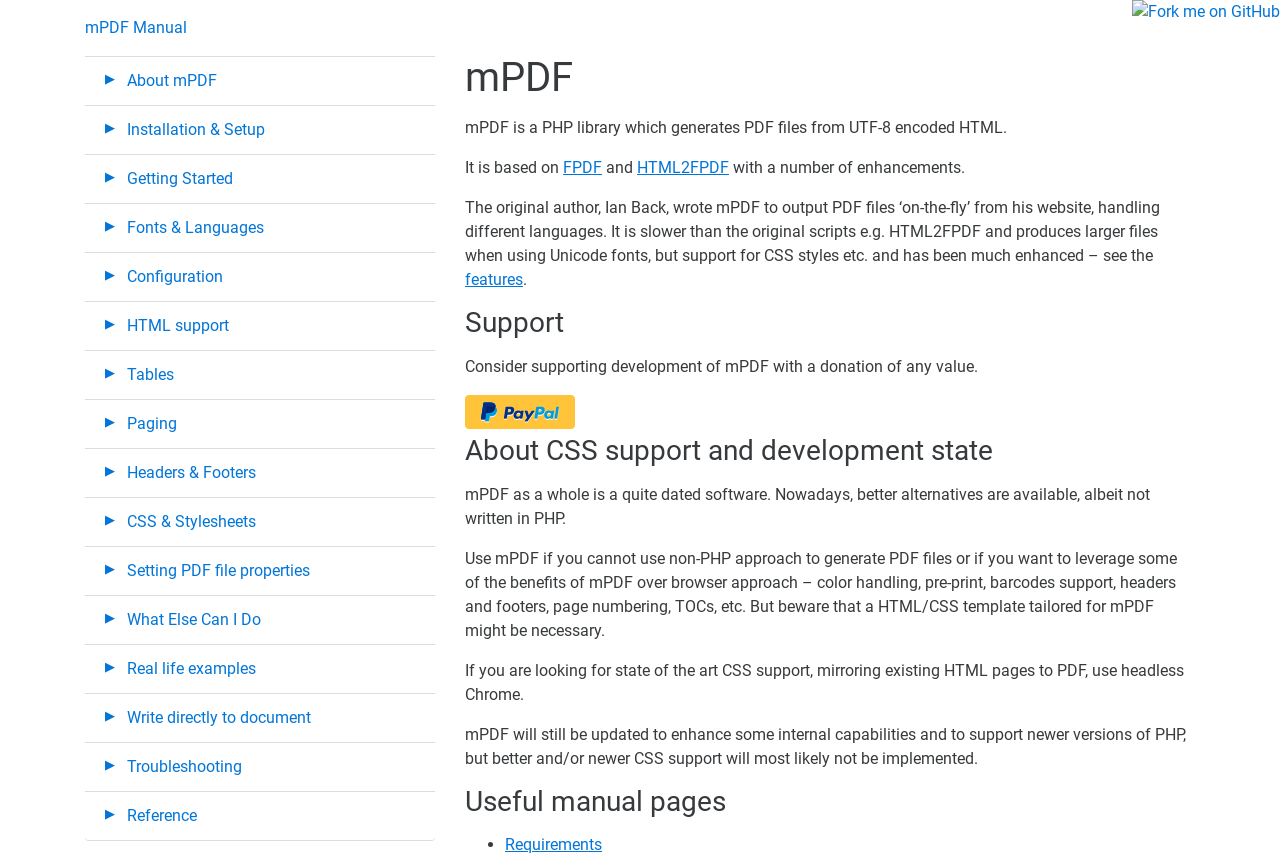Generate a thorough description of the webpage.

The webpage is about mPDF, a PHP library that generates PDF files from UTF-8 encoded HTML. At the top, there is a heading "mPDF" followed by a brief description of the library. Below the heading, there are two columns of links. The left column has a link to the "mPDF Manual" and several other links to different sections of the manual, such as "About mPDF", "Installation & Setup", and "Getting Started". The right column has a series of links to specific topics, including "Fonts & Languages", "Configuration", and "HTML support".

Below the links, there is a section with a heading "mPDF" that provides more information about the library. The text explains that mPDF is based on FPDF and HTML2FPDF, with several enhancements. There are also links to FPDF and HTML2FPDF within the text.

Further down, there are several sections with headings, including "Support", "About CSS support and development state", and "Useful manual pages". The "Support" section has a button to donate to the development of mPDF. The "About CSS support and development state" section discusses the limitations of mPDF's CSS support and recommends using headless Chrome for state-of-the-art CSS support. The "Useful manual pages" section has a list of links to specific manual pages, including "Requirements".

At the very bottom of the page, there is an image with the text "Fork me on GitHub".